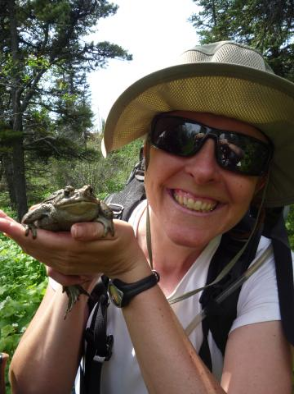Respond to the question below with a single word or phrase: What is Carolyn wearing on her head?

A wide-brimmed hat